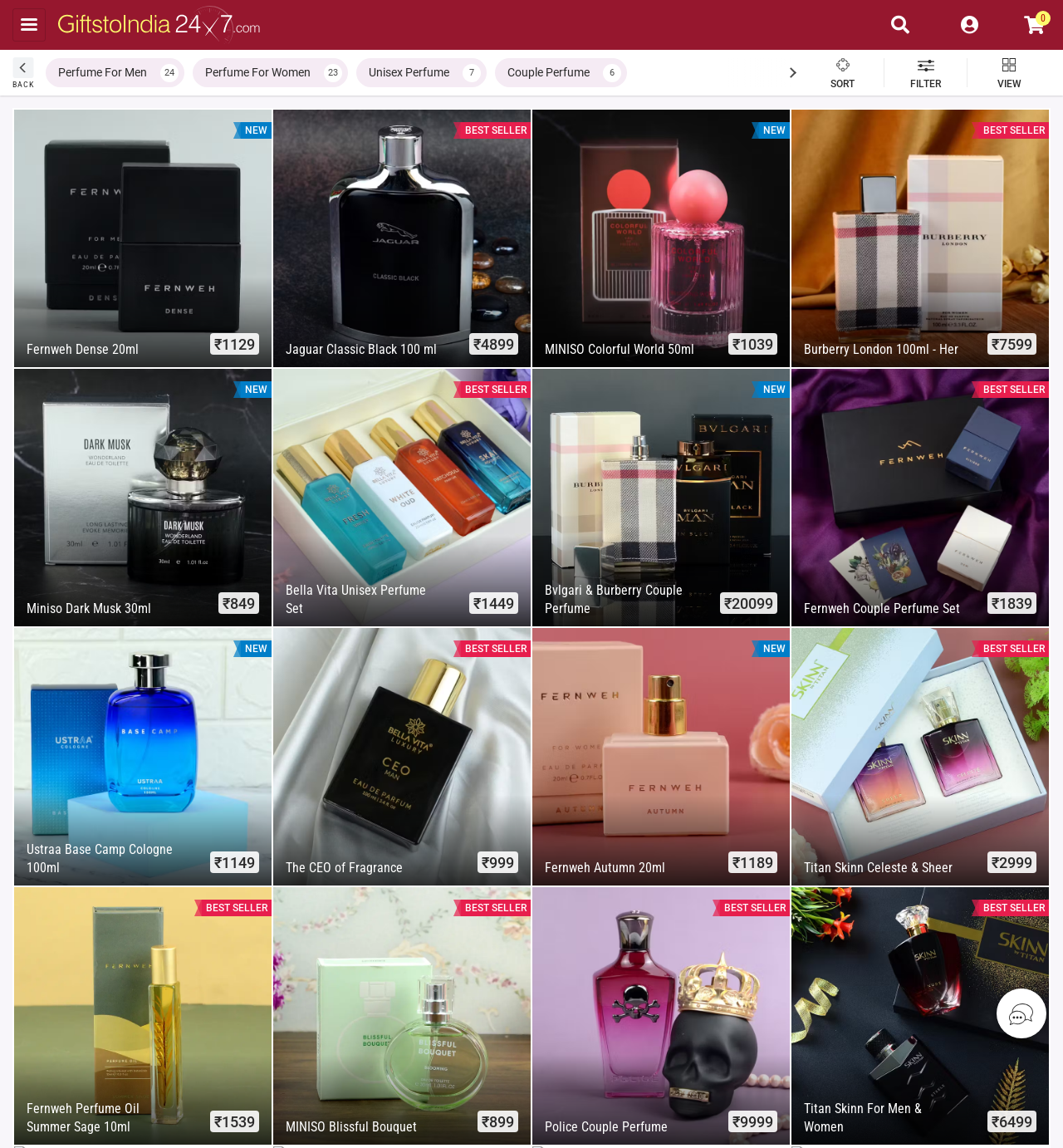Can users filter the perfume options on this webpage?
Identify the answer in the screenshot and reply with a single word or phrase.

Yes